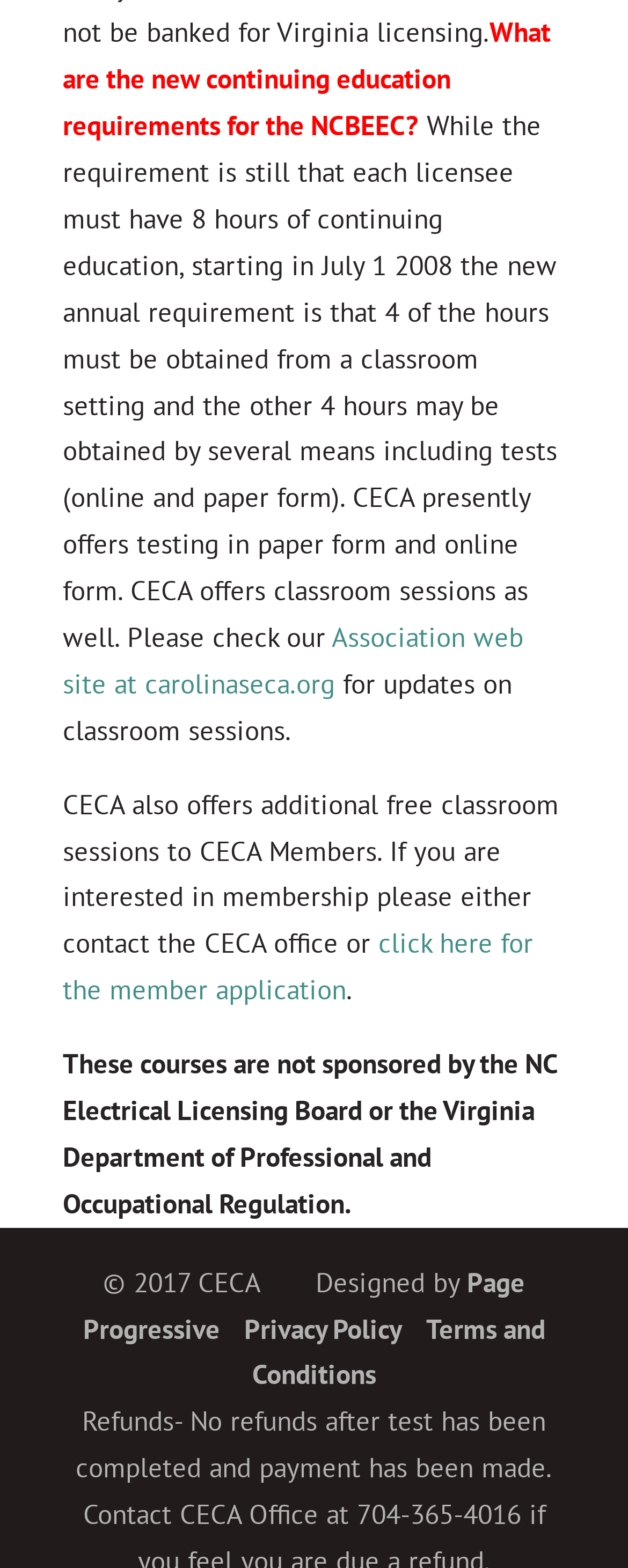Using the information in the image, give a comprehensive answer to the question: 
What is CECA?

Although the webpage does not explicitly state what CECA stands for, based on the context, it appears to be related to continuing education, and the text mentions 'CECA offers testing in paper form and online form' and 'CECA offers classroom sessions as well'.